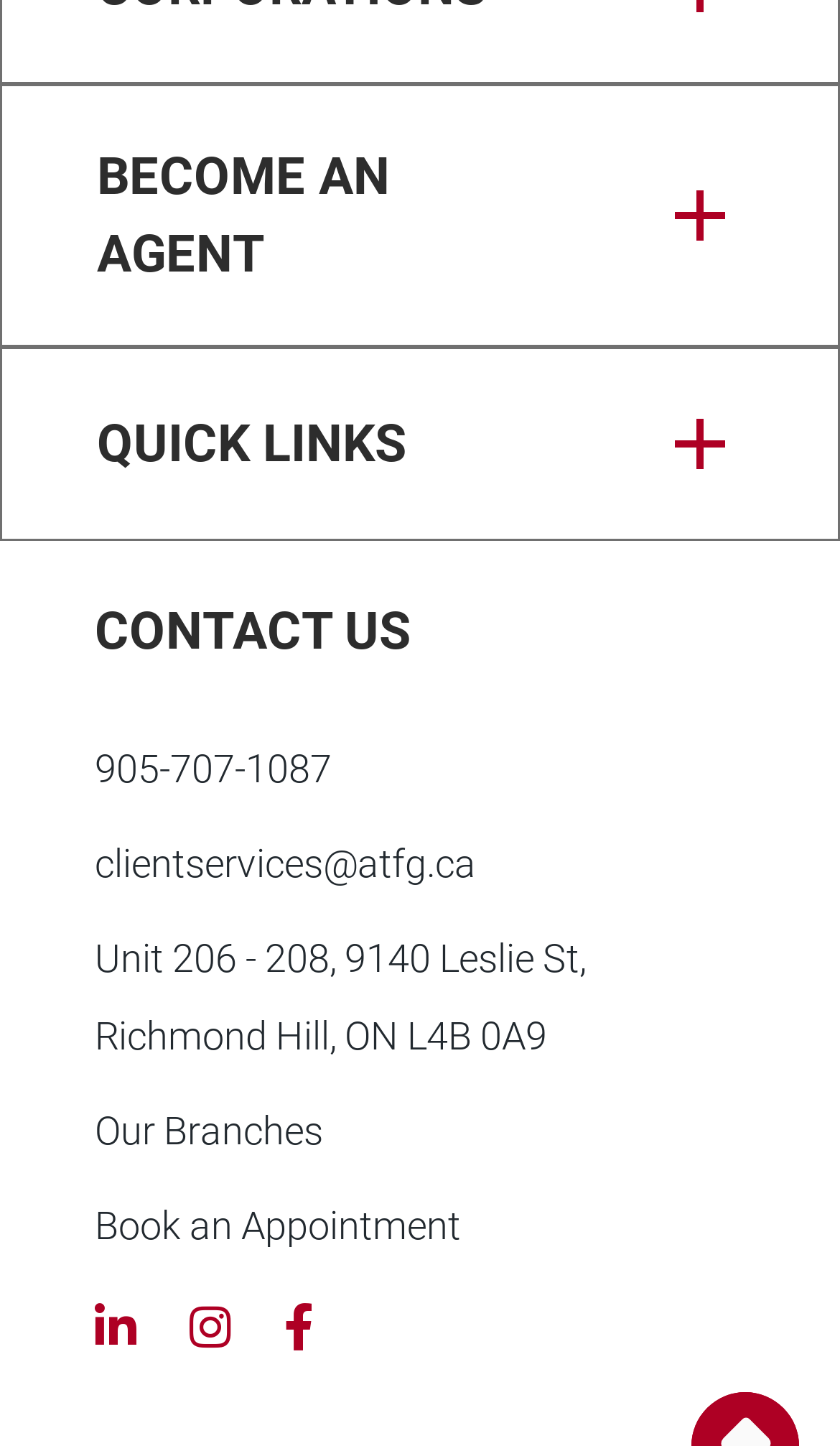Determine the bounding box coordinates for the area you should click to complete the following instruction: "Submit an application".

[0.262, 0.315, 0.738, 0.354]